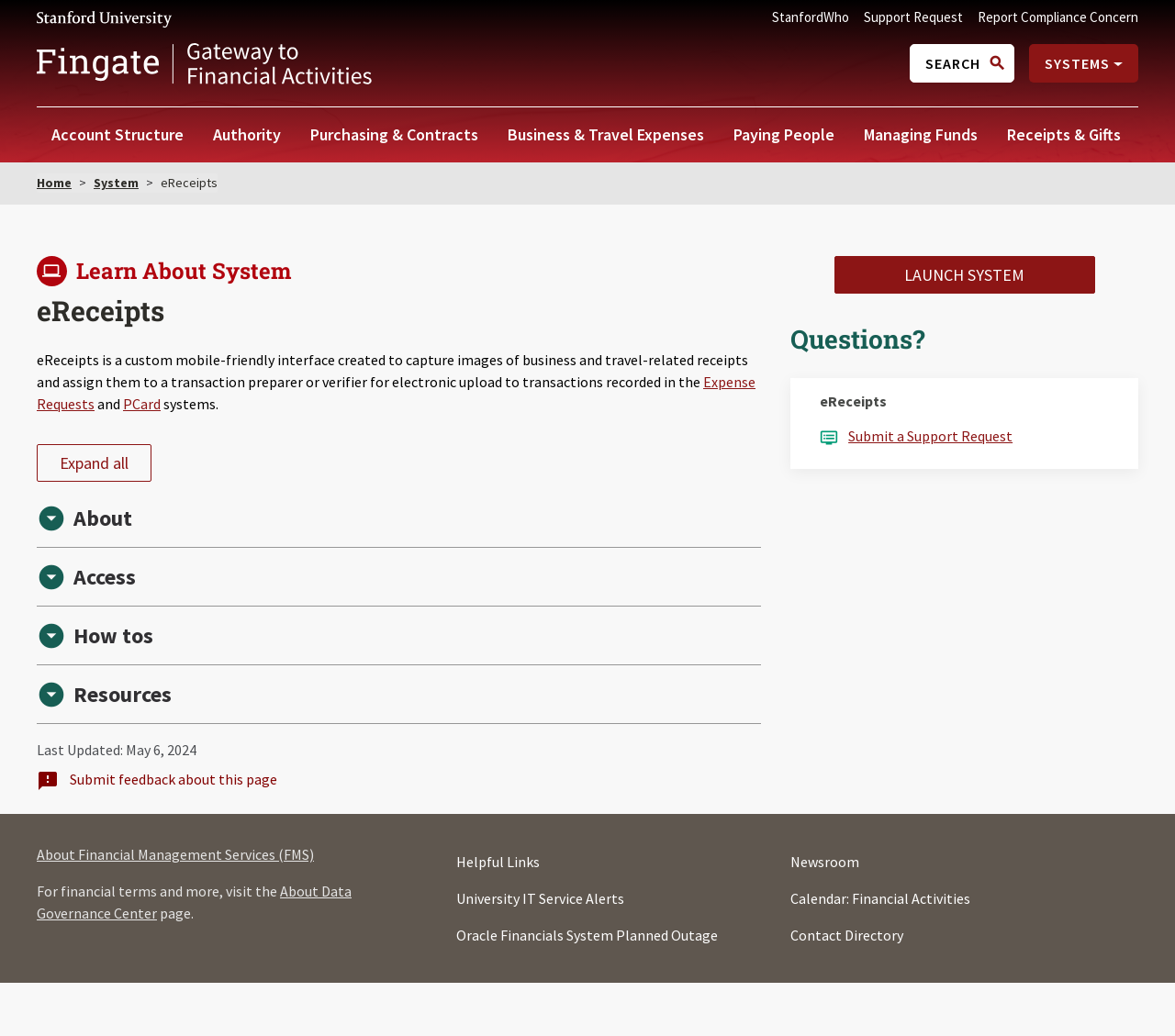Analyze the image and answer the question with as much detail as possible: 
What is the name of the university associated with this system?

I found the answer by looking at the image and link with the text 'Stanford University' at the top of the page, which suggests that this system is affiliated with Stanford University.